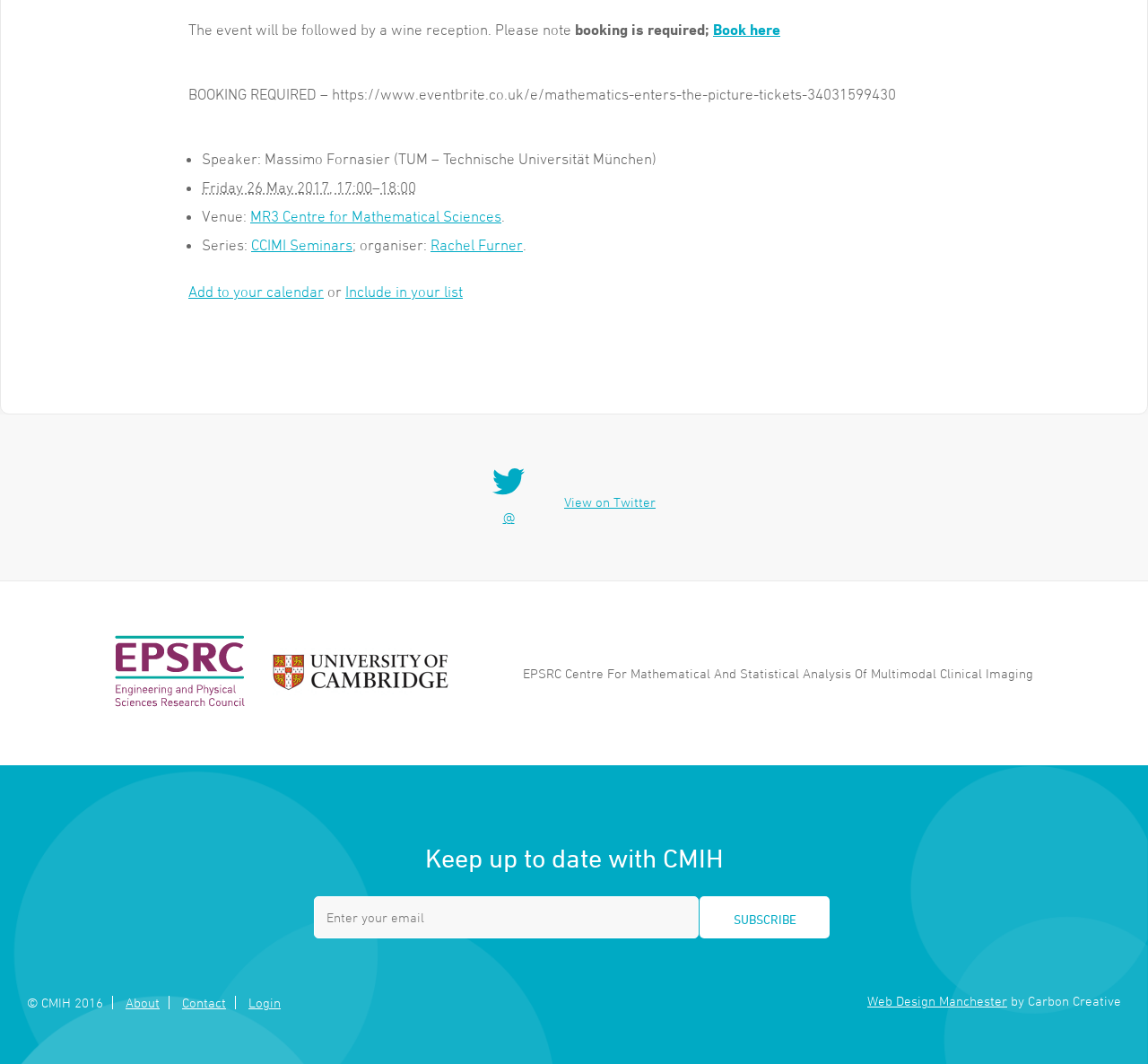Give a concise answer using one word or a phrase to the following question:
Who is the speaker of the event?

Massimo Fornasier